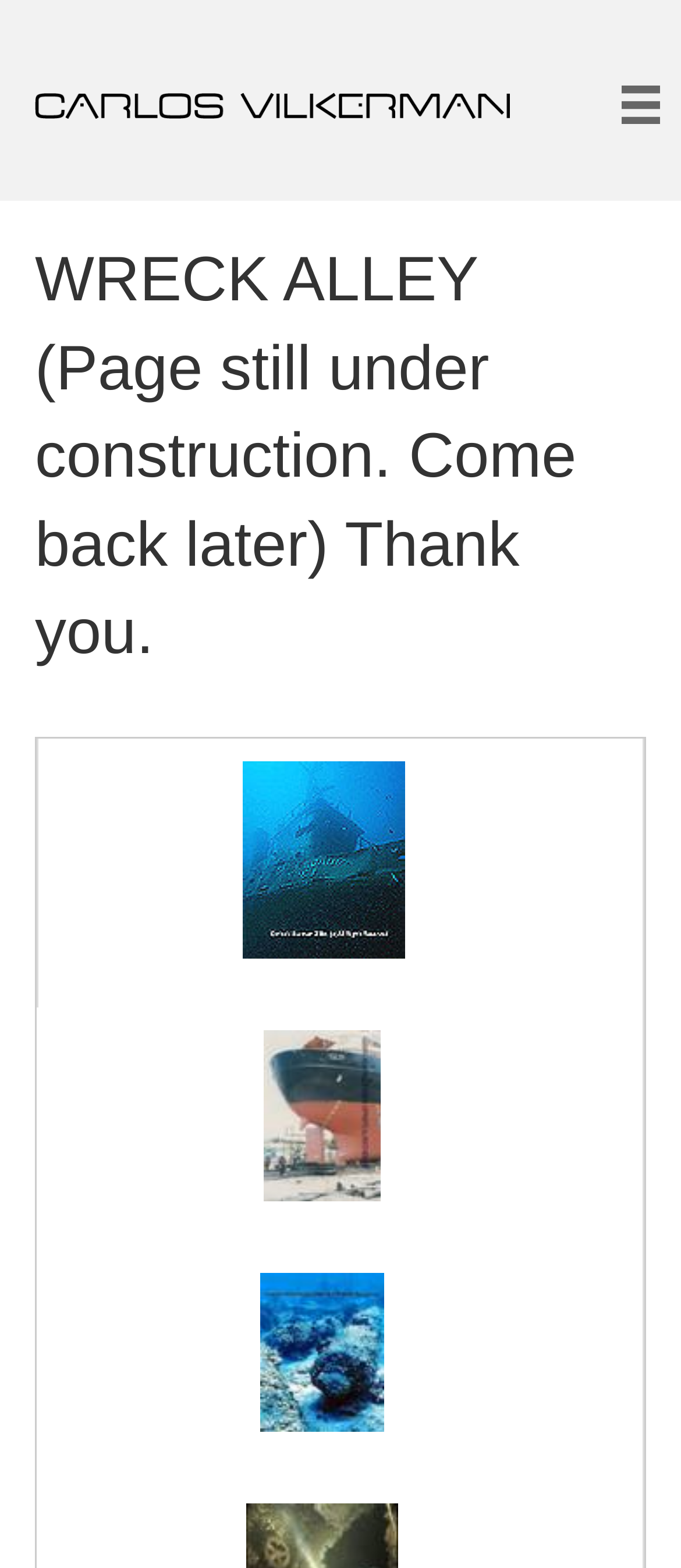How many images are on the webpage?
Please provide a single word or phrase in response based on the screenshot.

5